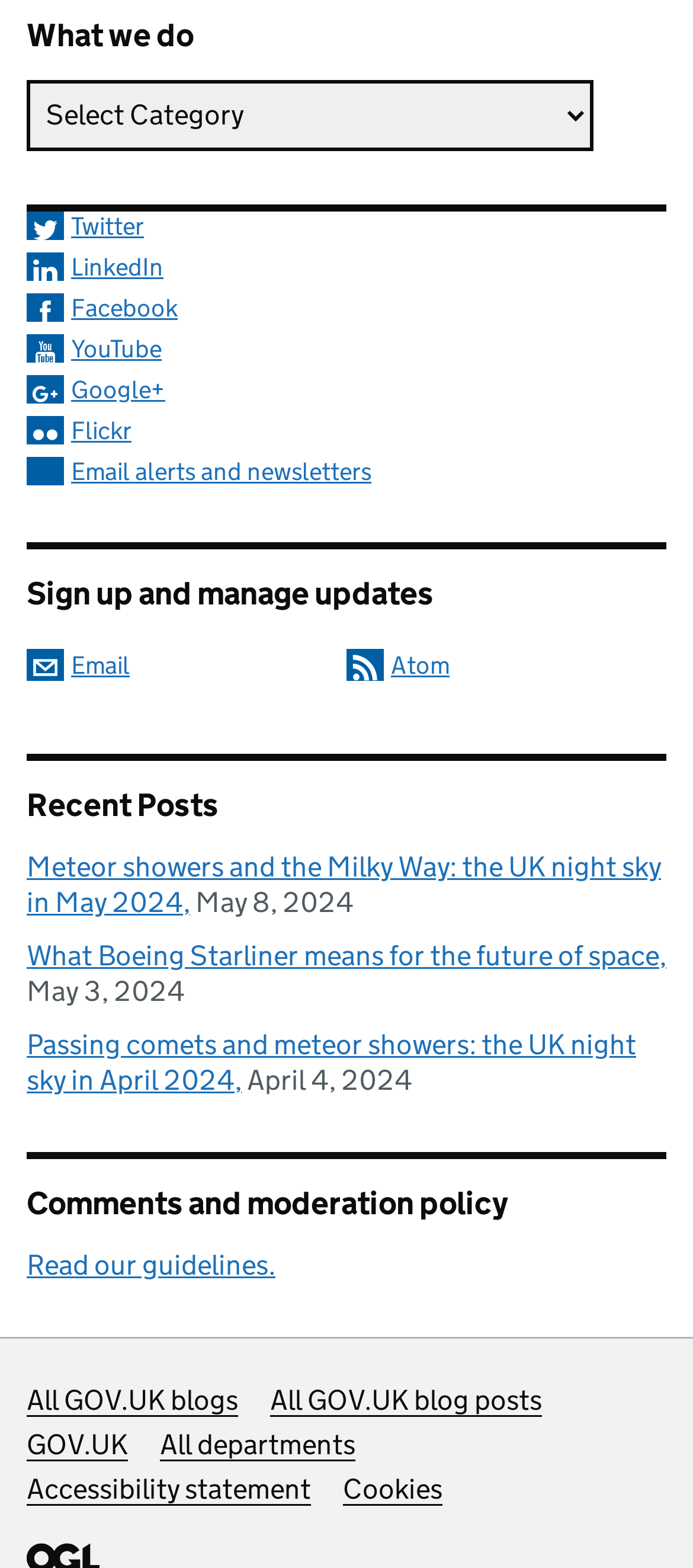What is the topic of the blog post 'Meteor showers and the Milky Way: the UK night sky in May 2024,'?
Based on the screenshot, give a detailed explanation to answer the question.

Based on the title of the blog post, 'Meteor showers and the Milky Way: the UK night sky in May 2024,', it appears that the topic of the post is related to astronomical events or celestial observations in the UK during May 2024.